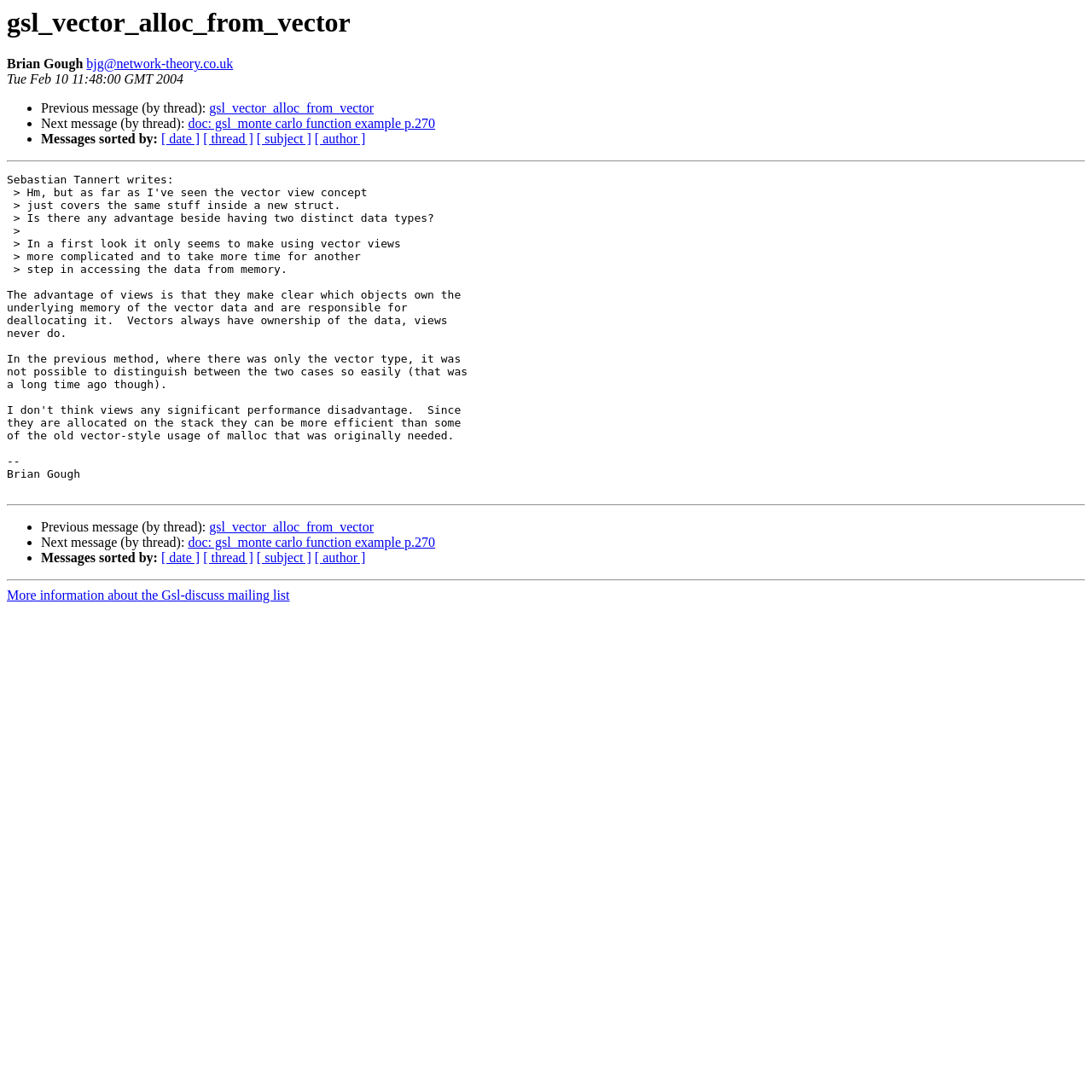What is the author's email address?
Using the image as a reference, deliver a detailed and thorough answer to the question.

The author's email address can be found in the static text element 'bjg@network-theory.co.uk' which is located below the heading 'gsl_vector_alloc_from_vector'.